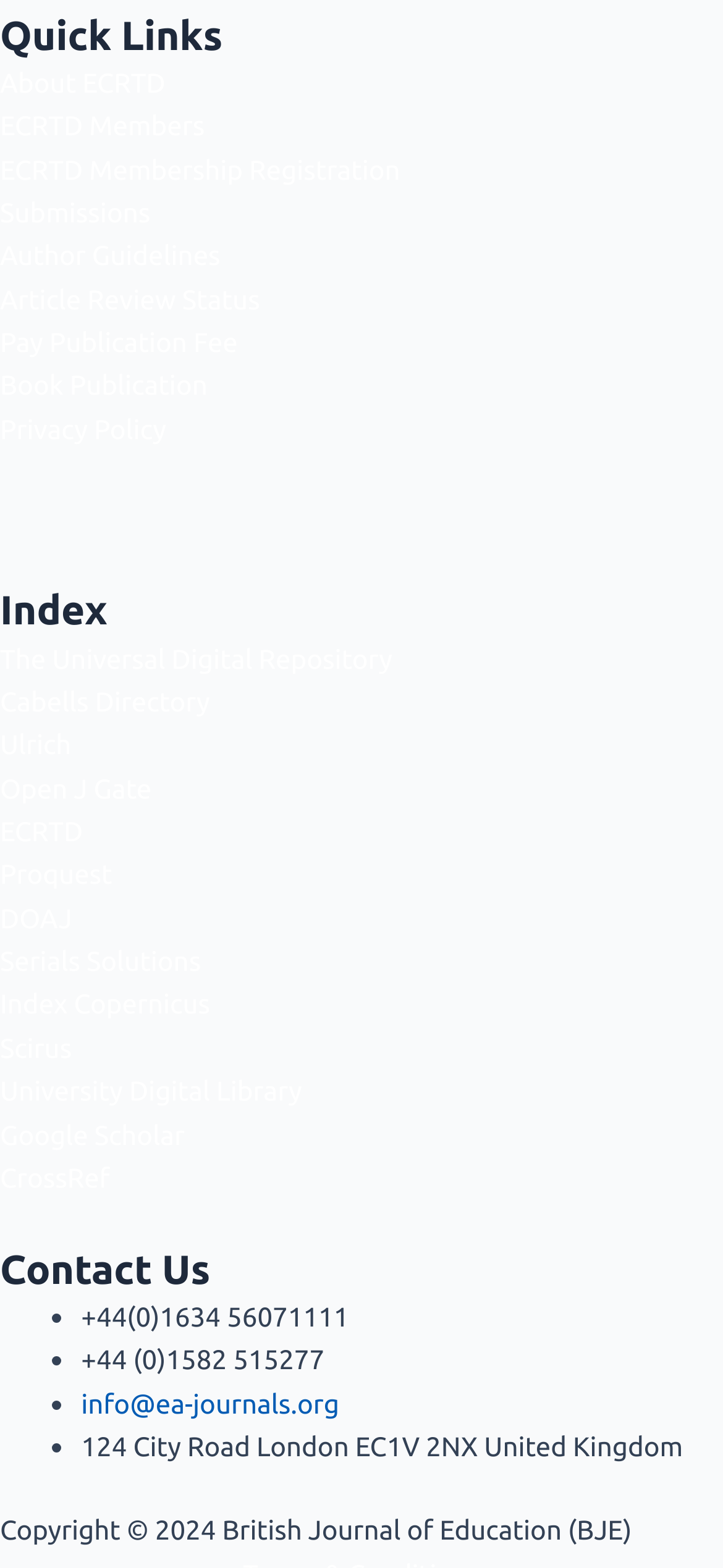Indicate the bounding box coordinates of the element that needs to be clicked to satisfy the following instruction: "Learn more about The Universal Digital Repository". The coordinates should be four float numbers between 0 and 1, i.e., [left, top, right, bottom].

[0.0, 0.41, 0.543, 0.43]